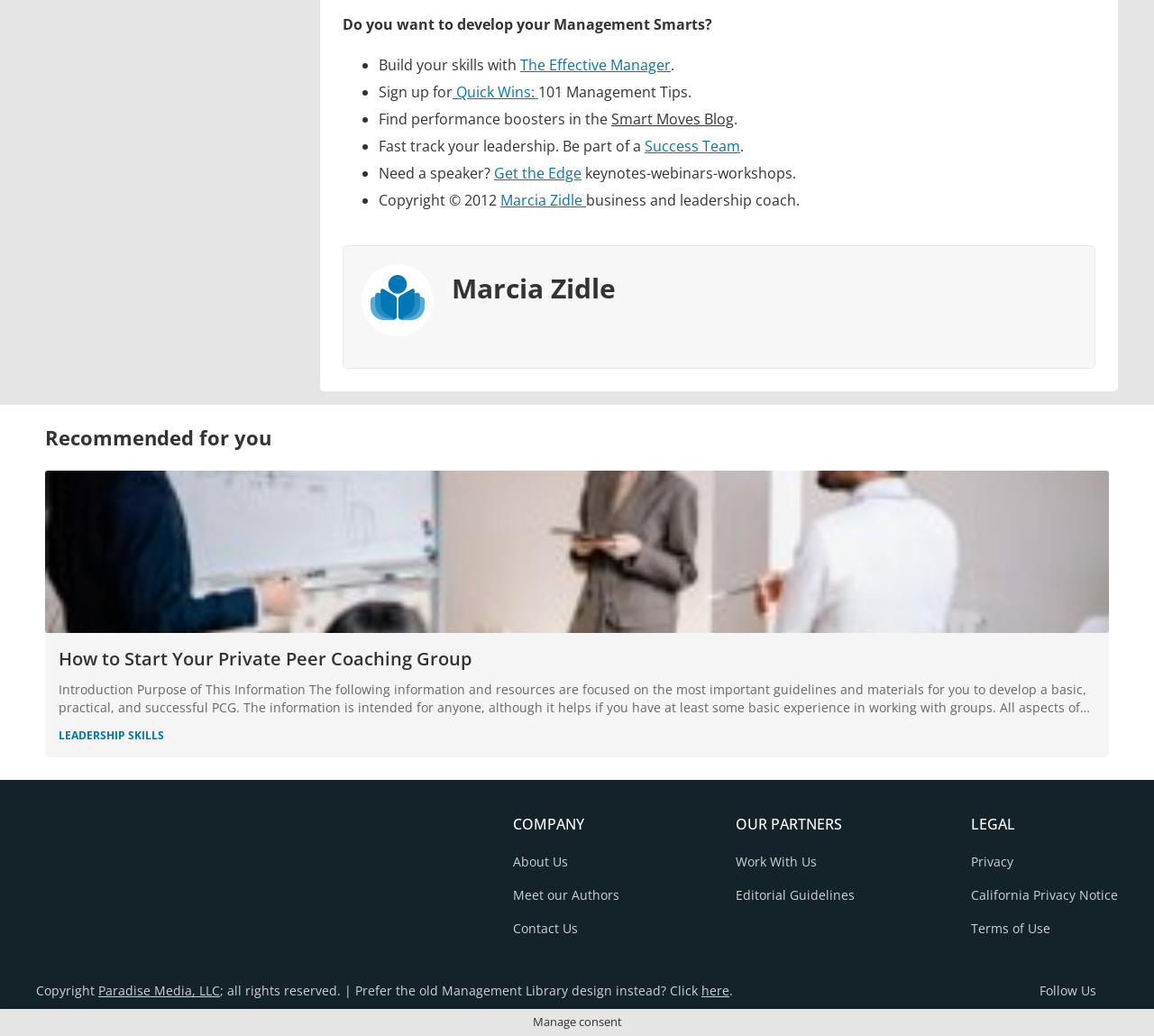What is the purpose of the 'Manage consent' button?
Answer the question using a single word or phrase, according to the image.

To manage user consent